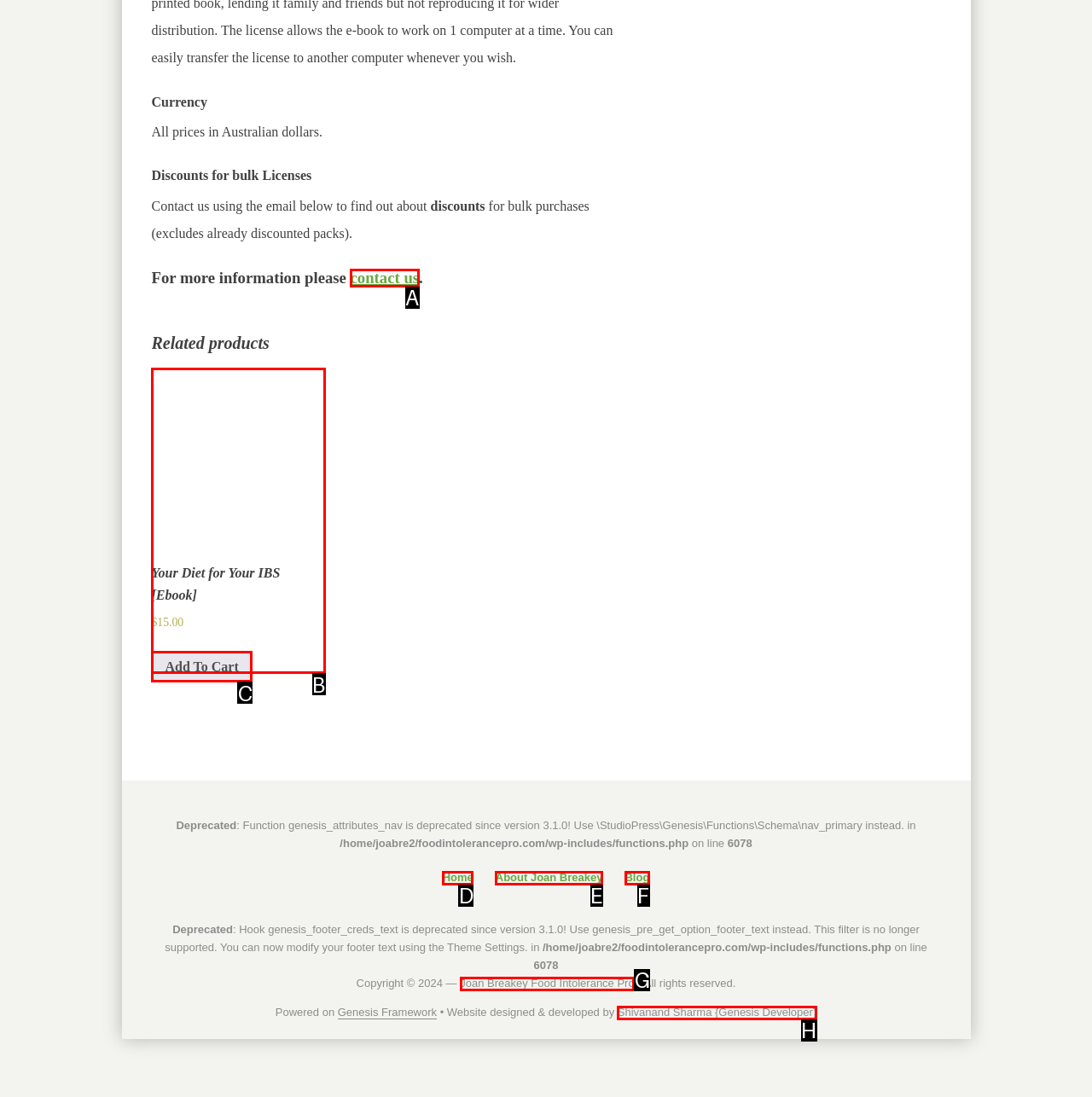Find the option that matches this description: Joan Breakey Food Intolerance Pro
Provide the corresponding letter directly.

G